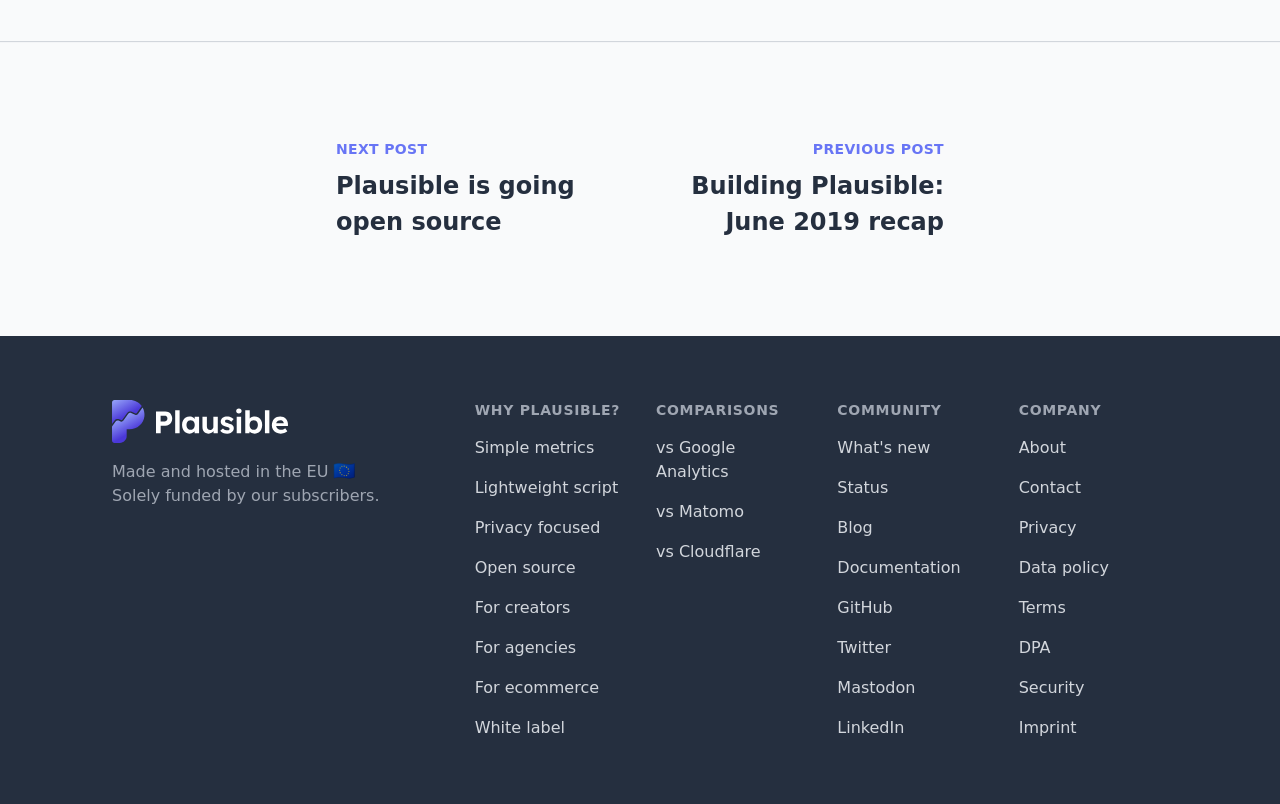Look at the image and answer the question in detail:
What is the purpose of Plausible for creators?

I found this answer by looking at the link 'For creators' which suggests that Plausible is designed to serve the needs of creators.